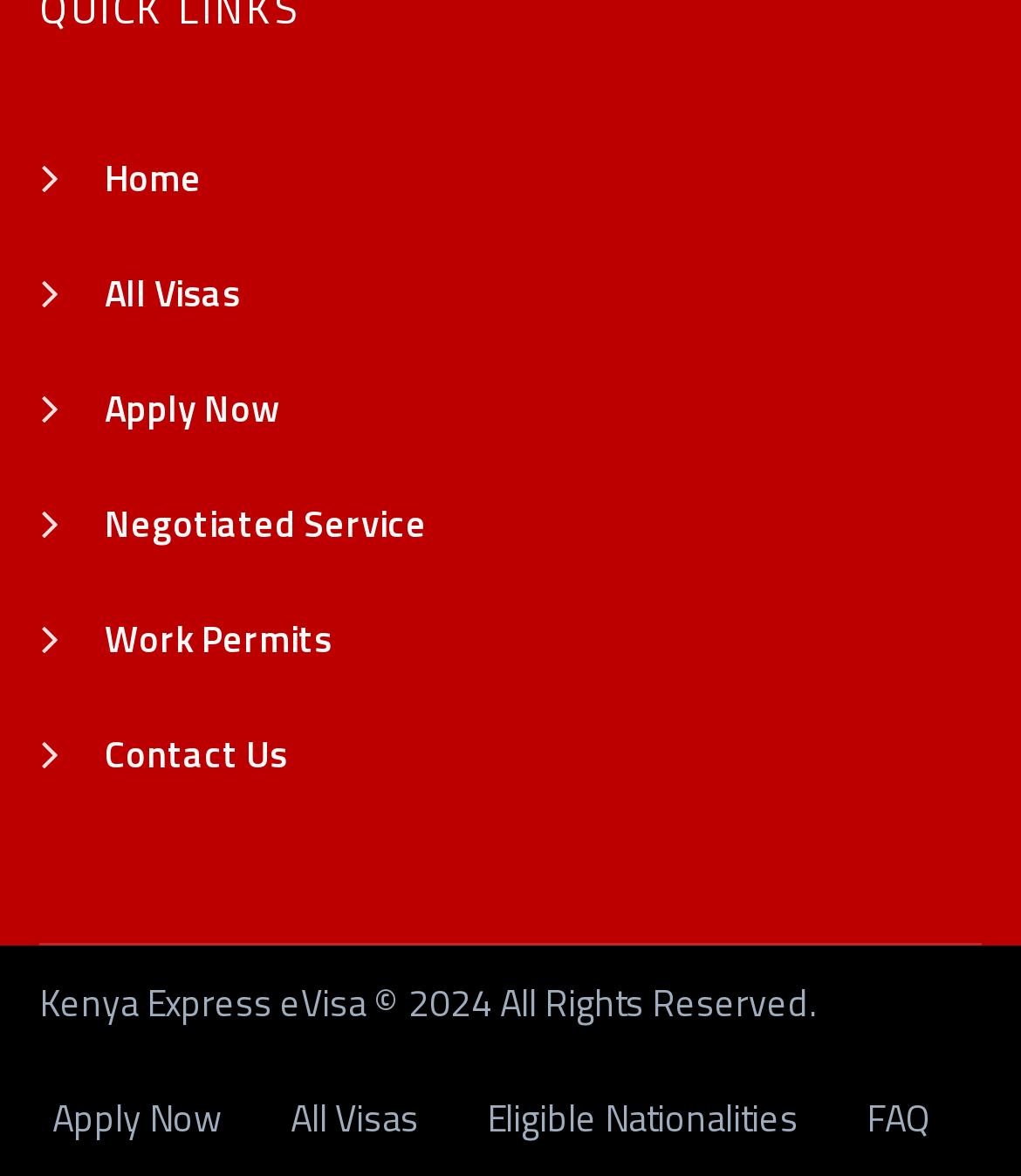What is the purpose of this website?
Look at the image and respond with a one-word or short-phrase answer.

eVisa application